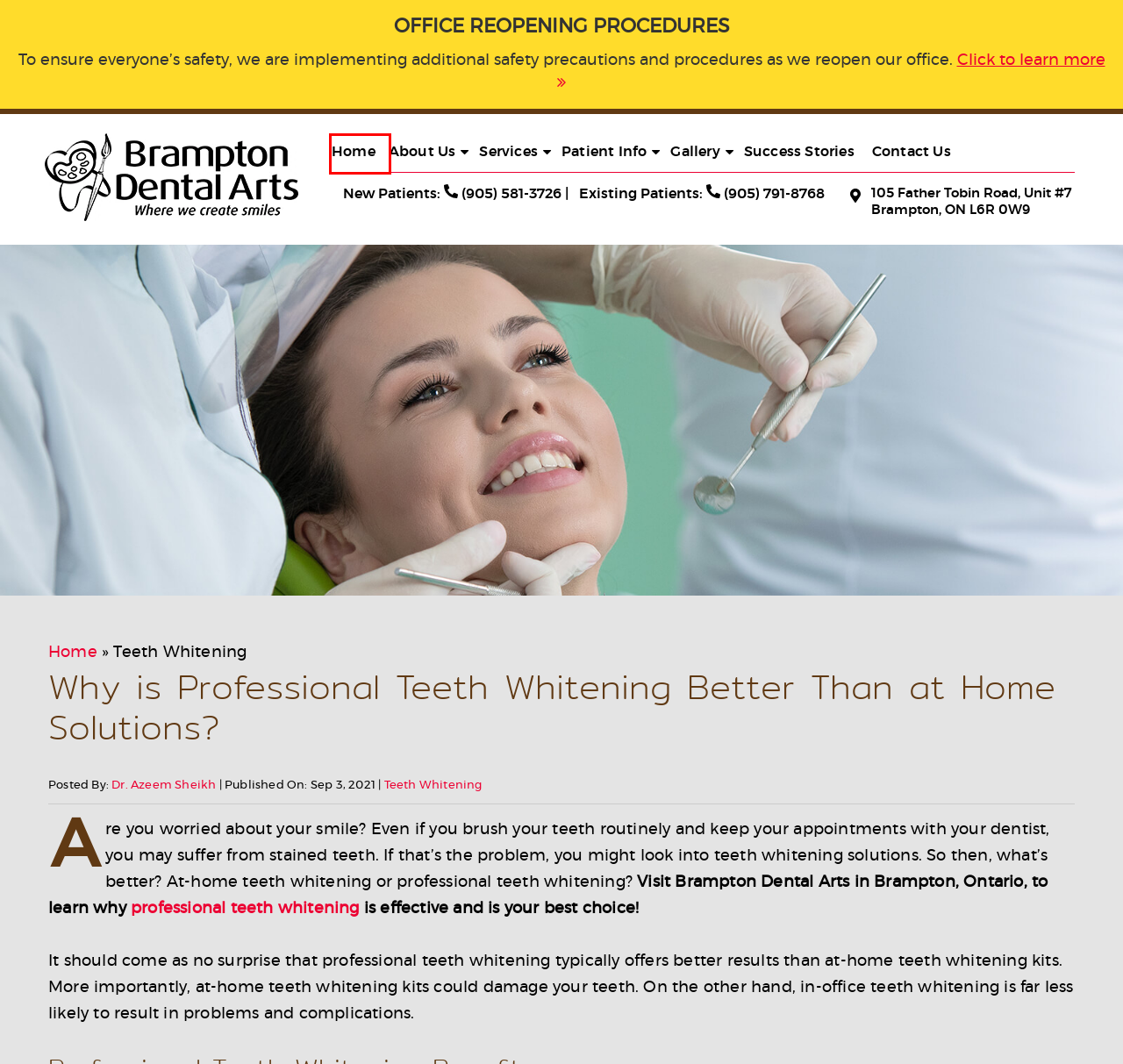Inspect the screenshot of a webpage with a red rectangle bounding box. Identify the webpage description that best corresponds to the new webpage after clicking the element inside the bounding box. Here are the candidates:
A. Dentist Brampton, ON - Family Dentist | Brampton Dental Arts
B. Privacy Policy
C. Meet Our Team | Brampton Dental Arts (Brampton, ON)
D. Teeth Whitening Brampton, ON - Enjoy Your Dazzling Smile | Dr. Sheikh
E. Testimonials | Brampton Dental Arts (Brampton, ON)
F. Office Reopening Procedures
G. Dental Implants Brampton ON - Replace Missing Teeth | Dr. Sheikh
H. Site Map | Brampton Dental Arts (Brampton, Ontario)

A